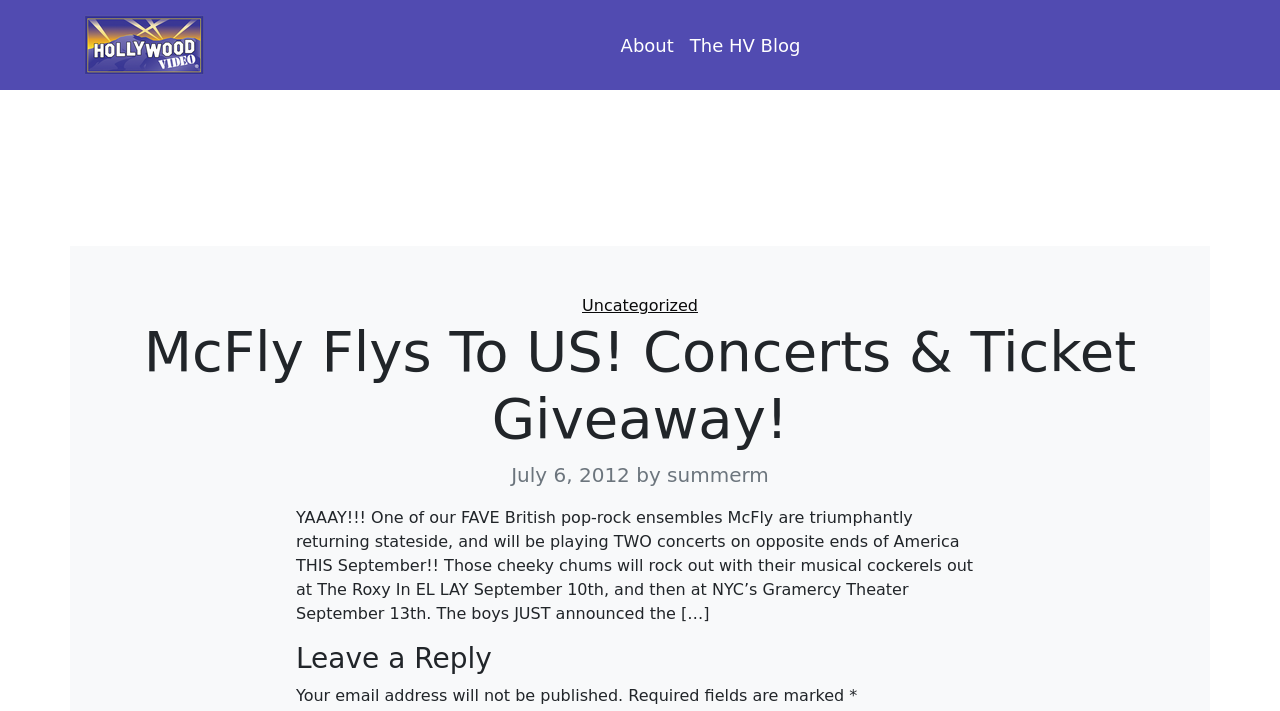What is the name of the blog?
Using the image, elaborate on the answer with as much detail as possible.

I found the answer by looking at the navigation links at the top of the webpage, where I saw a link labeled 'The HV Blog'.